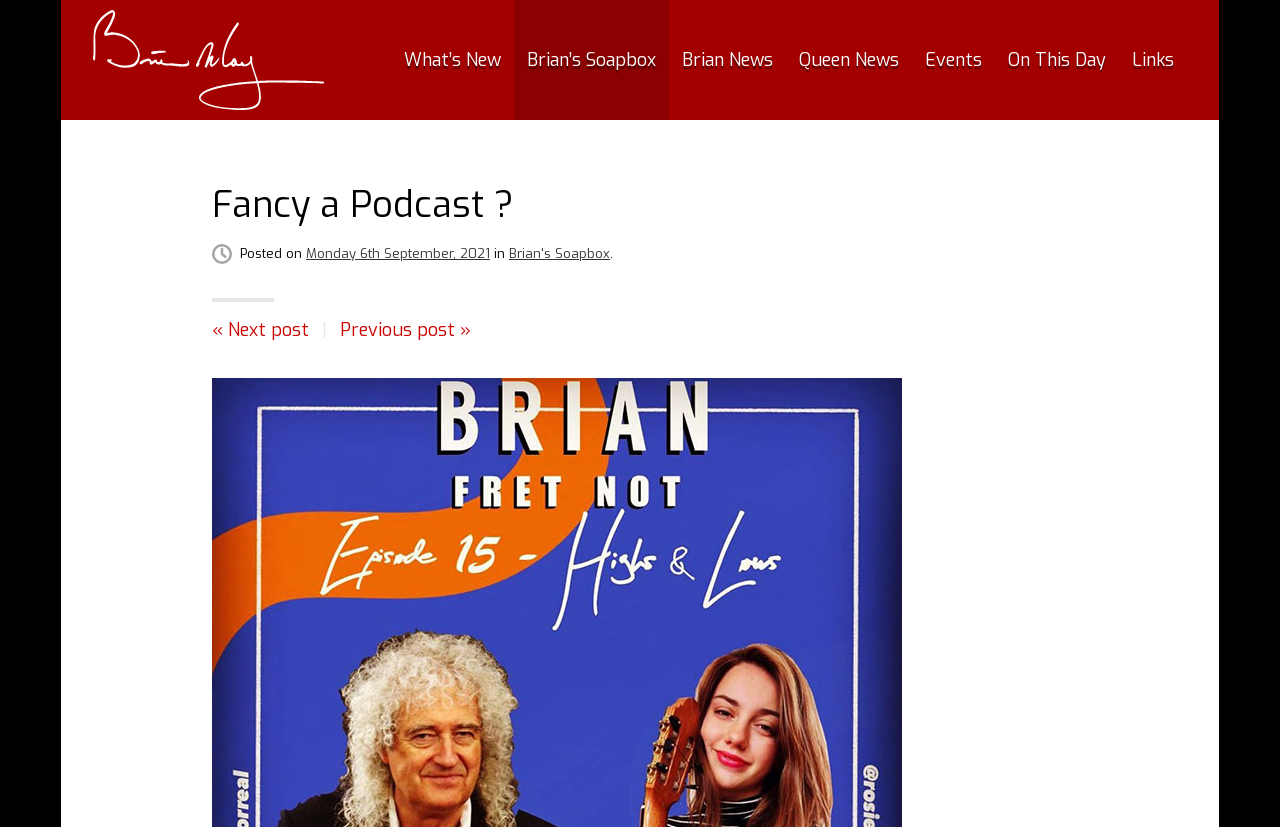Using the information from the screenshot, answer the following question thoroughly:
What is the name of the website?

I determined the name of the website by looking at the link element with the text 'brianmay.com' at the top of the webpage, which is likely the website's title or logo.